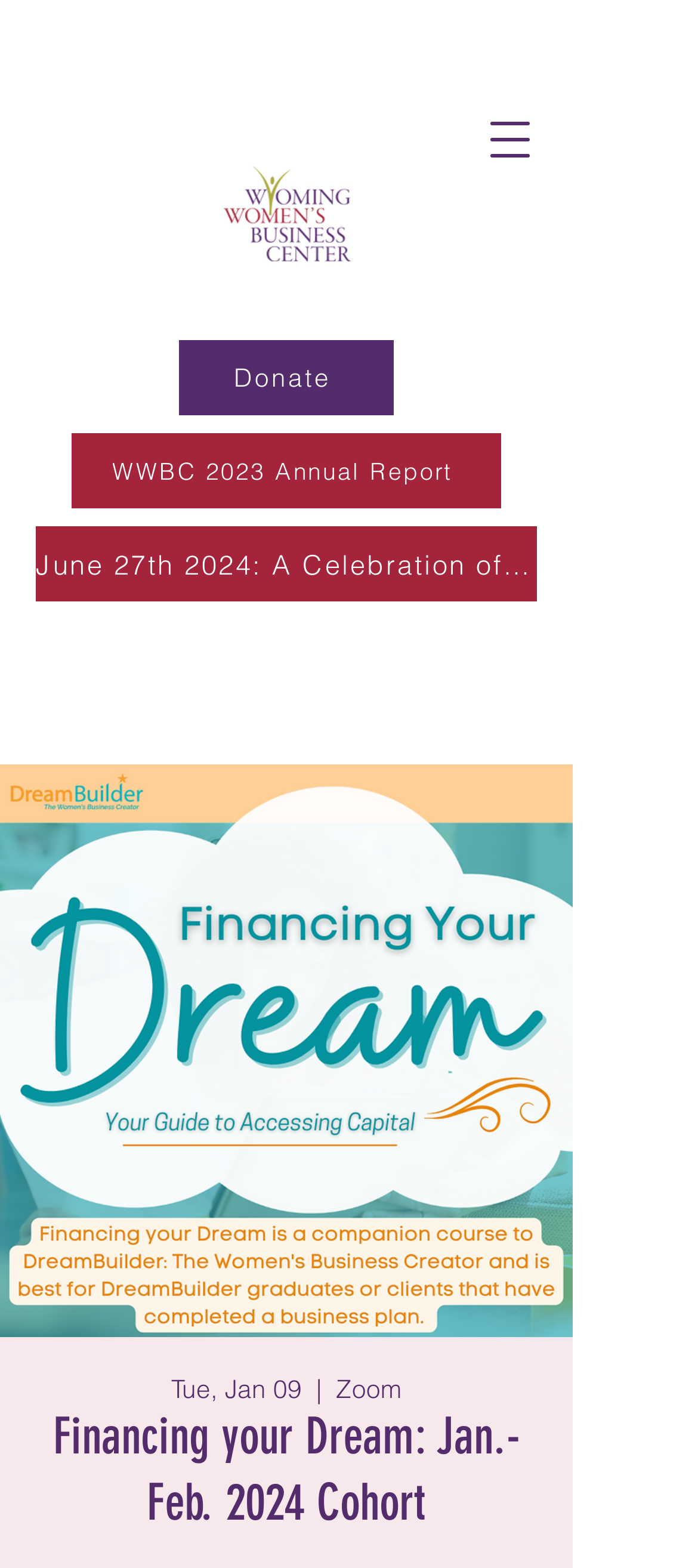What is the title of the course being promoted?
From the screenshot, supply a one-word or short-phrase answer.

Financing your Dream